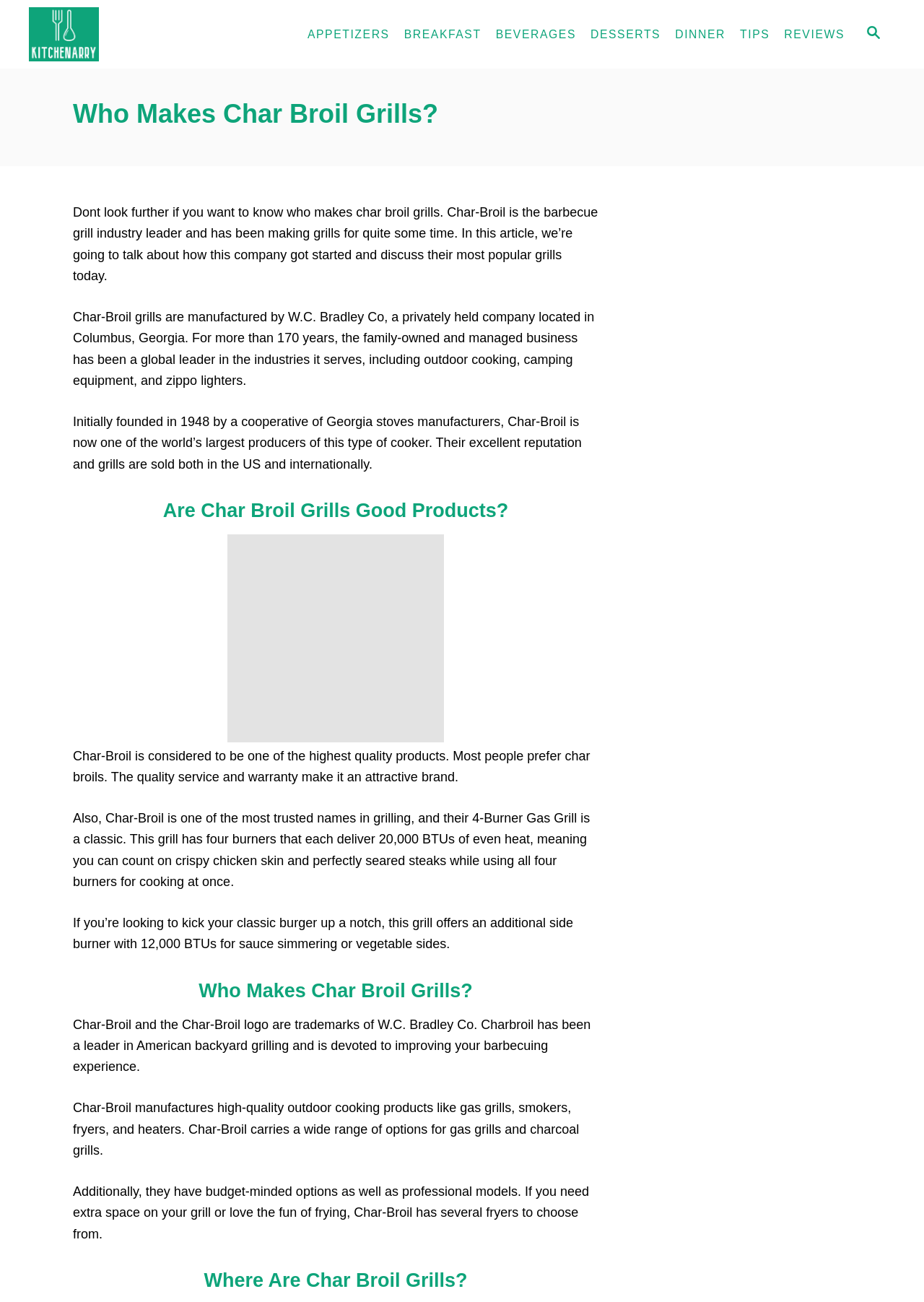Look at the image and answer the question in detail:
What is the BTU of each burner in the 4-Burner Gas Grill?

The webpage mentions that the 4-Burner Gas Grill has four burners that each deliver 20,000 BTUs of even heat, as described in the fifth paragraph.